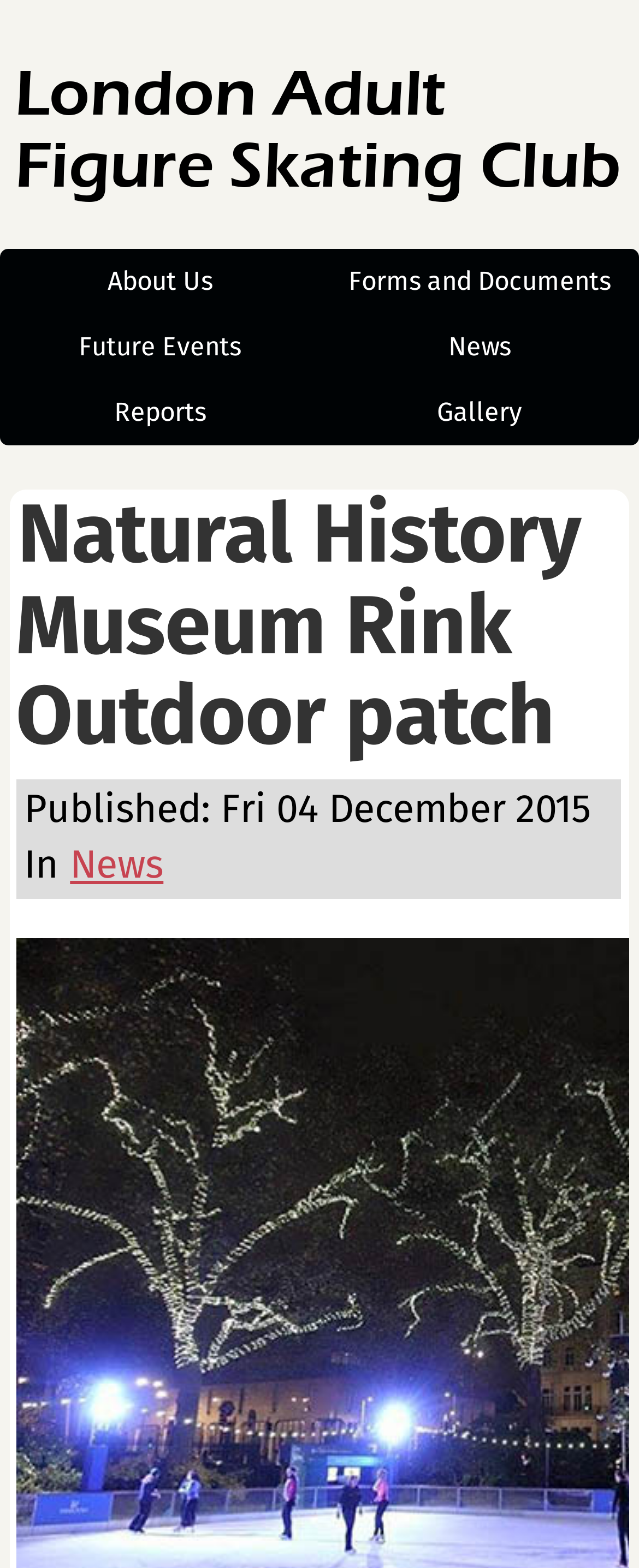Locate the bounding box coordinates of the element that needs to be clicked to carry out the instruction: "check out De Lorean". The coordinates should be given as four float numbers ranging from 0 to 1, i.e., [left, top, right, bottom].

None